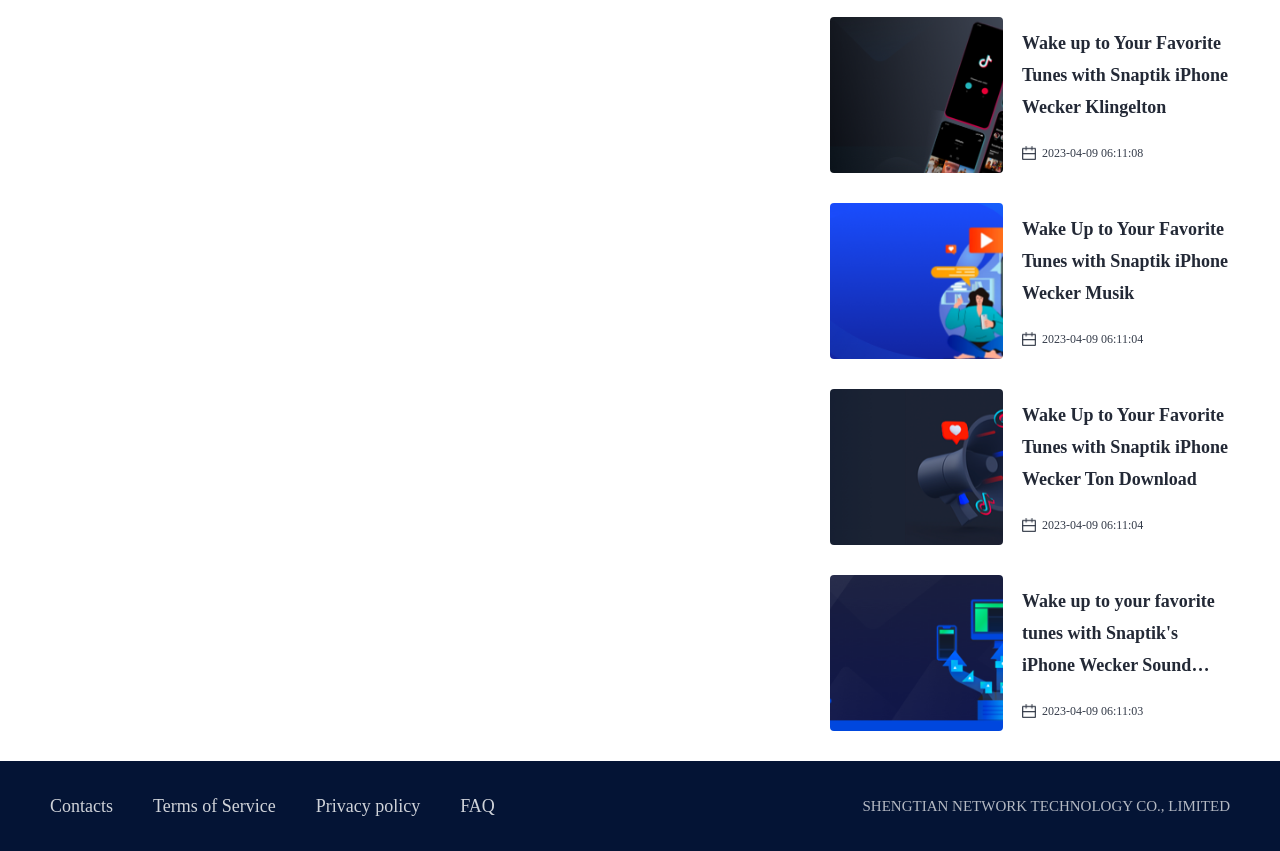What are the options at the bottom of the webpage?
Provide a detailed and extensive answer to the question.

I looked at the link elements at the bottom of the webpage and found the options 'Contacts', 'Terms of Service', 'Privacy policy', and 'FAQ'.